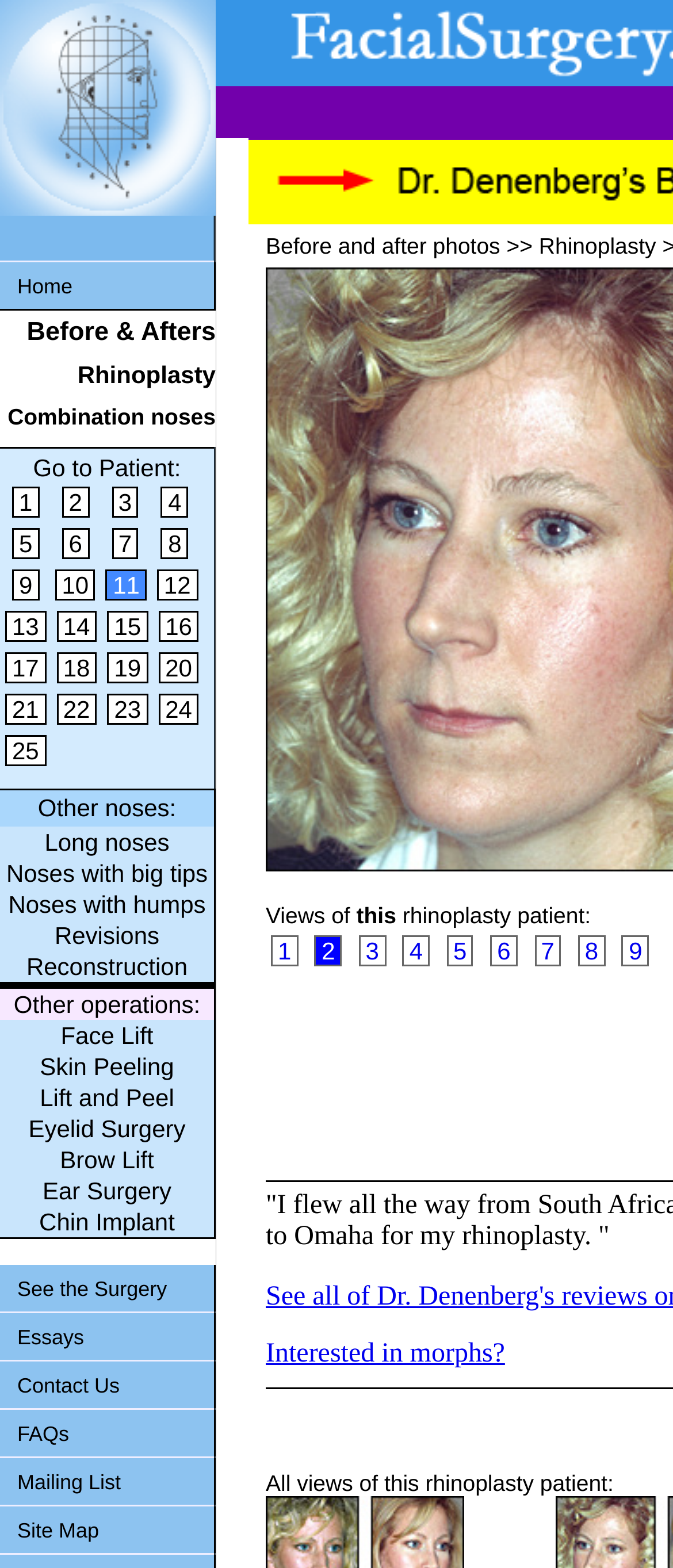Locate the bounding box coordinates of the clickable area to execute the instruction: "See the Surgery". Provide the coordinates as four float numbers between 0 and 1, represented as [left, top, right, bottom].

[0.0, 0.807, 0.321, 0.836]